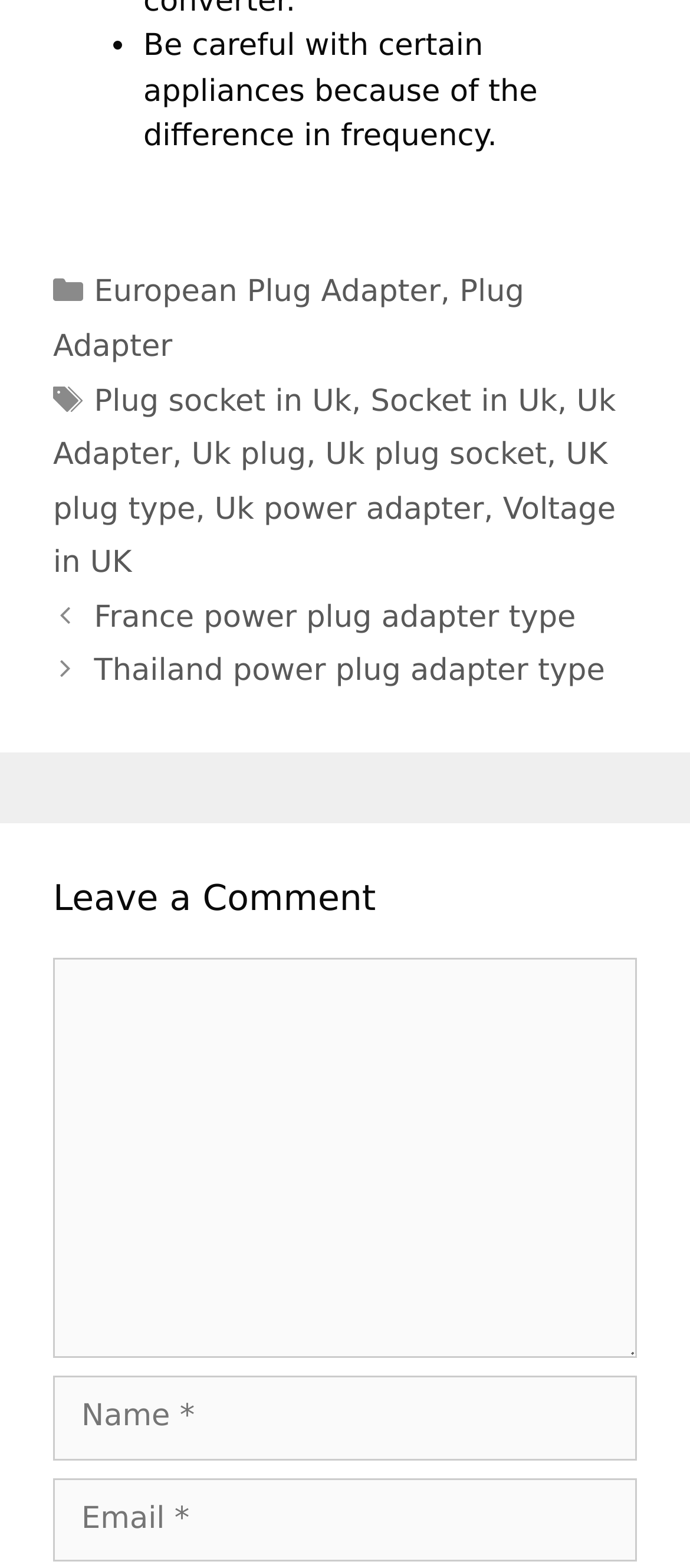Please respond in a single word or phrase: 
What is the navigation section for?

Posts